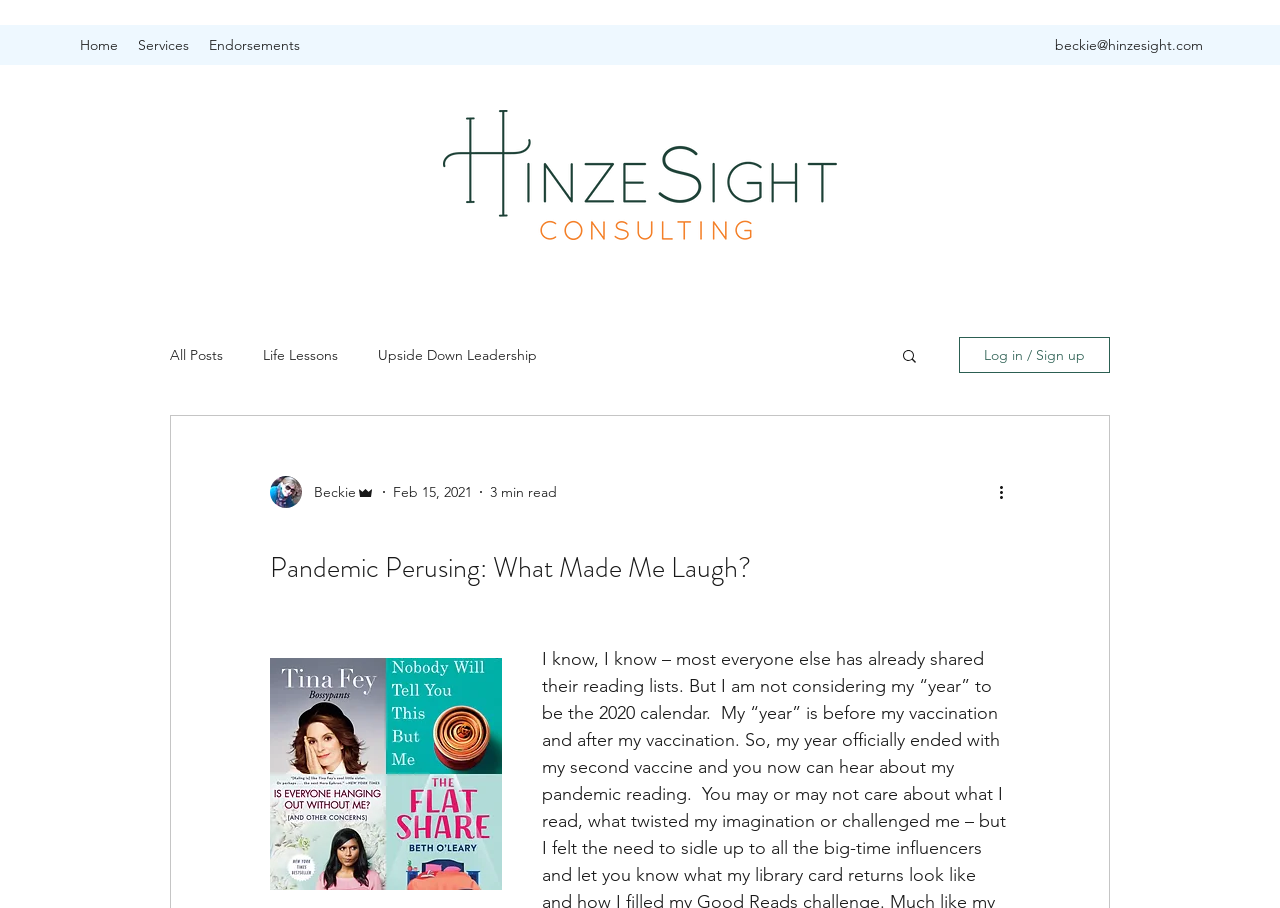Find the bounding box coordinates of the element to click in order to complete the given instruction: "read more about pandemic perusing."

[0.211, 0.589, 0.789, 0.652]